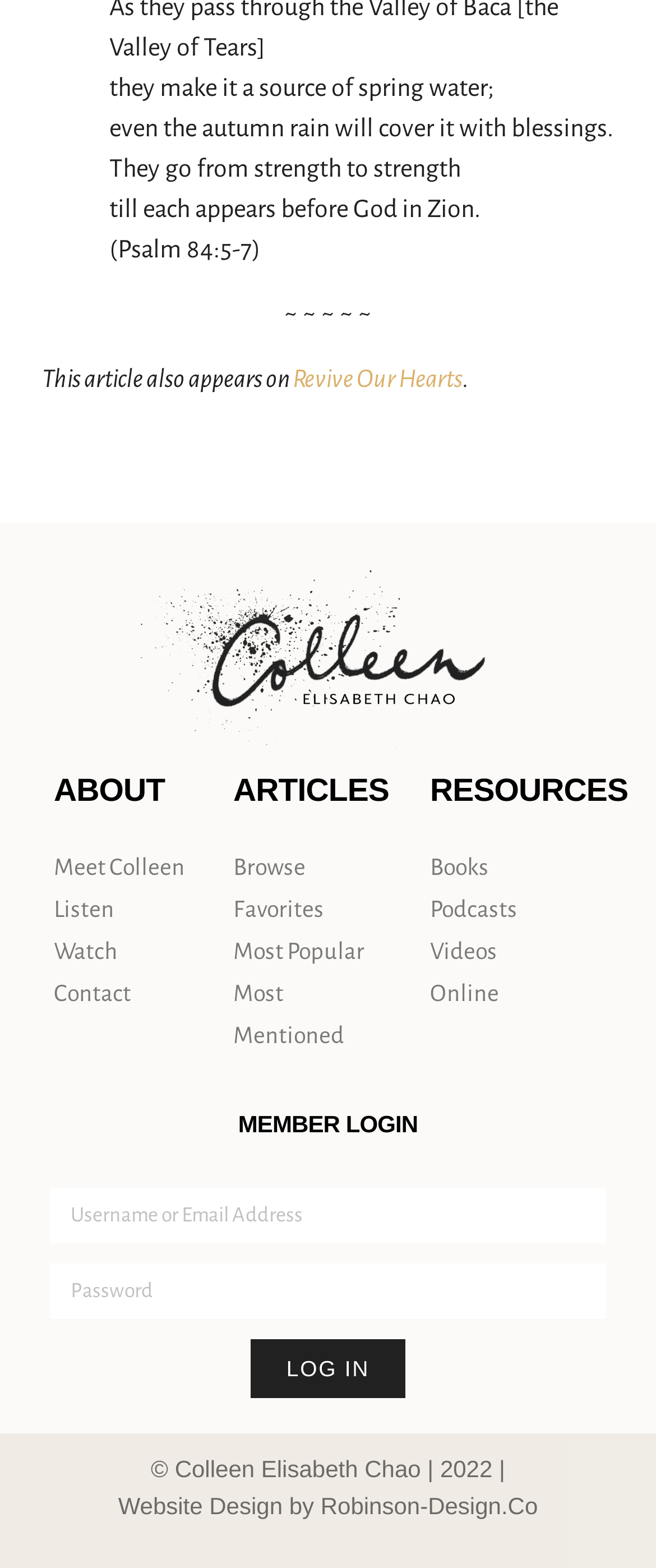Please provide a one-word or phrase answer to the question: 
What is the purpose of the textbox with the label 'Username or Email Address'?

login